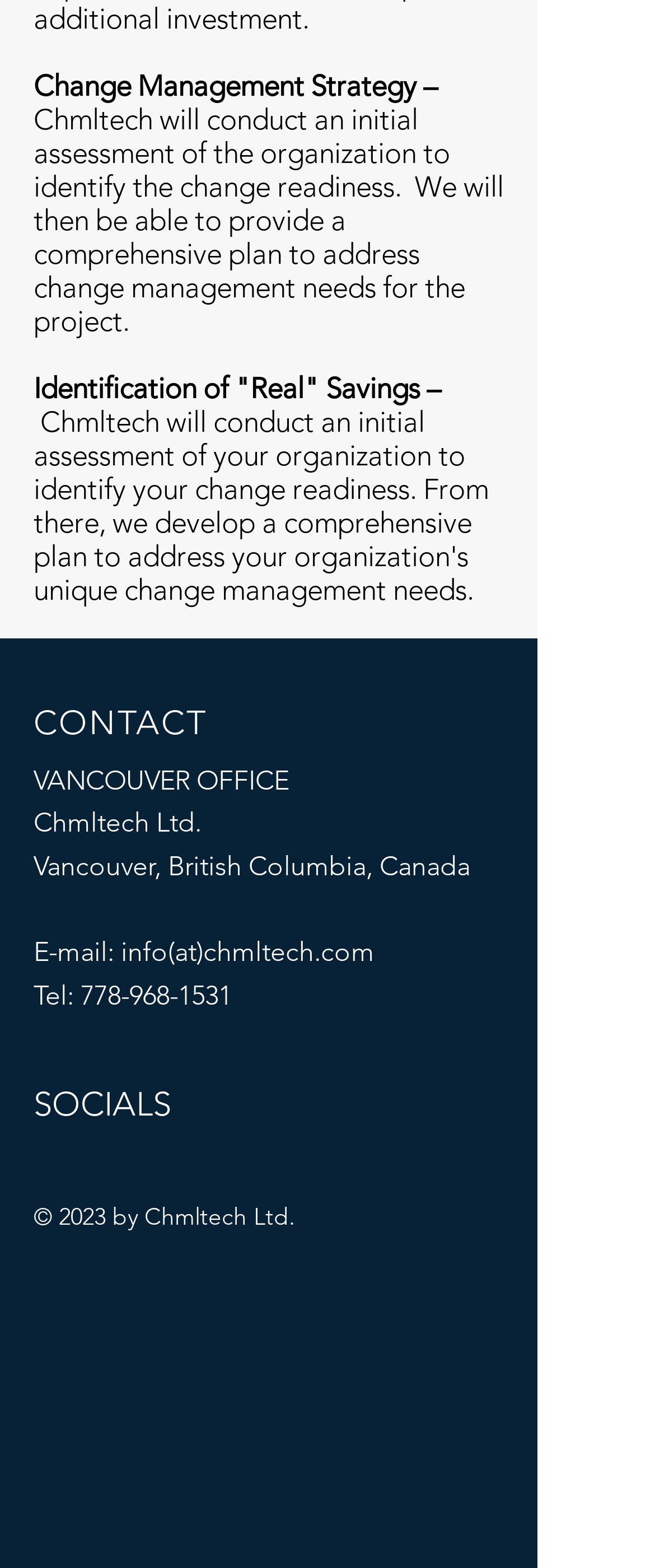What is the phone number?
Refer to the image and provide a concise answer in one word or phrase.

778-968-1531